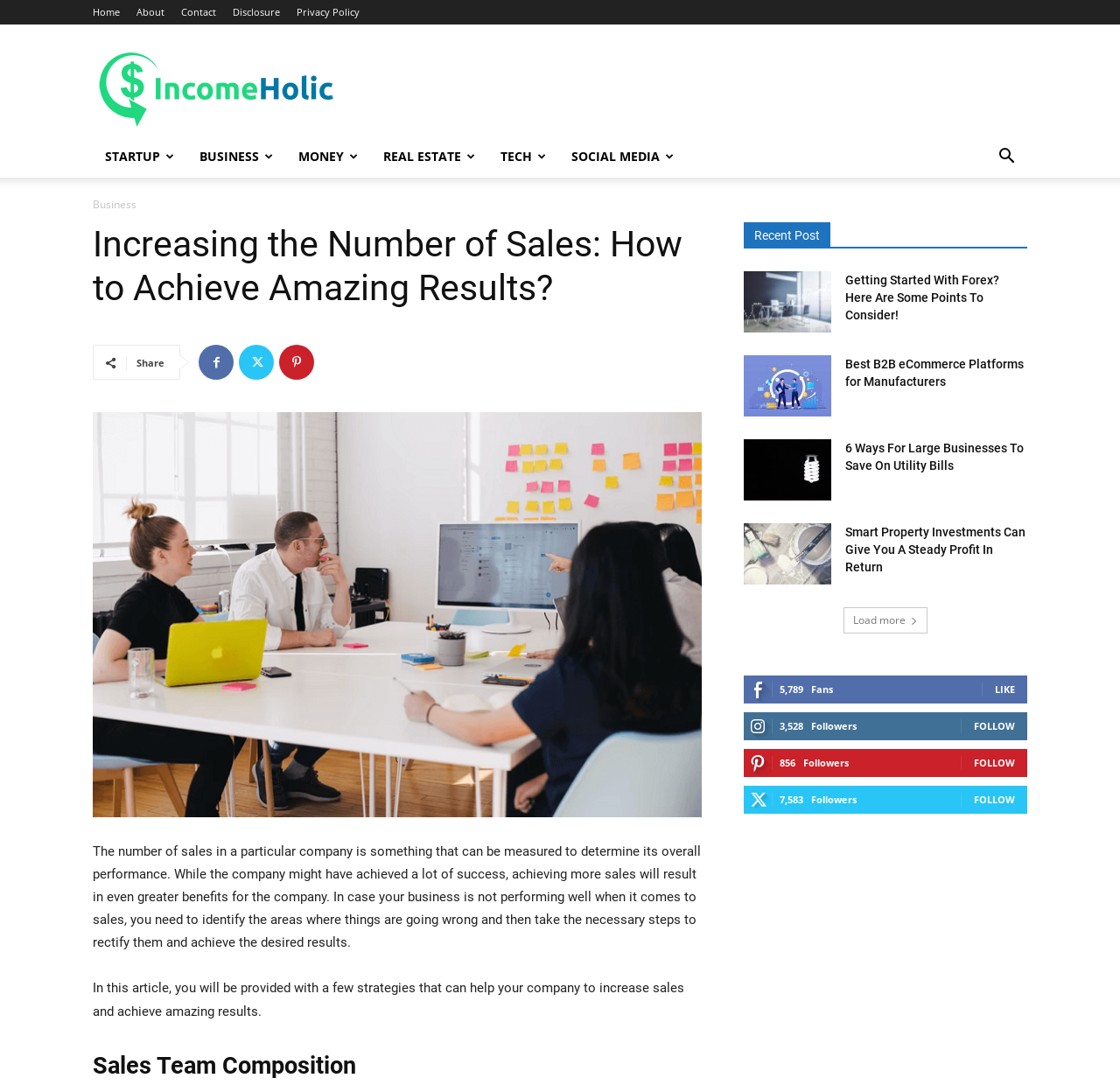Given the content of the image, can you provide a detailed answer to the question?
How many social media followers does the website have?

The number of social media followers can be found in the static text element with the text '5,789' next to the 'Fans' label at the bottom of the webpage.